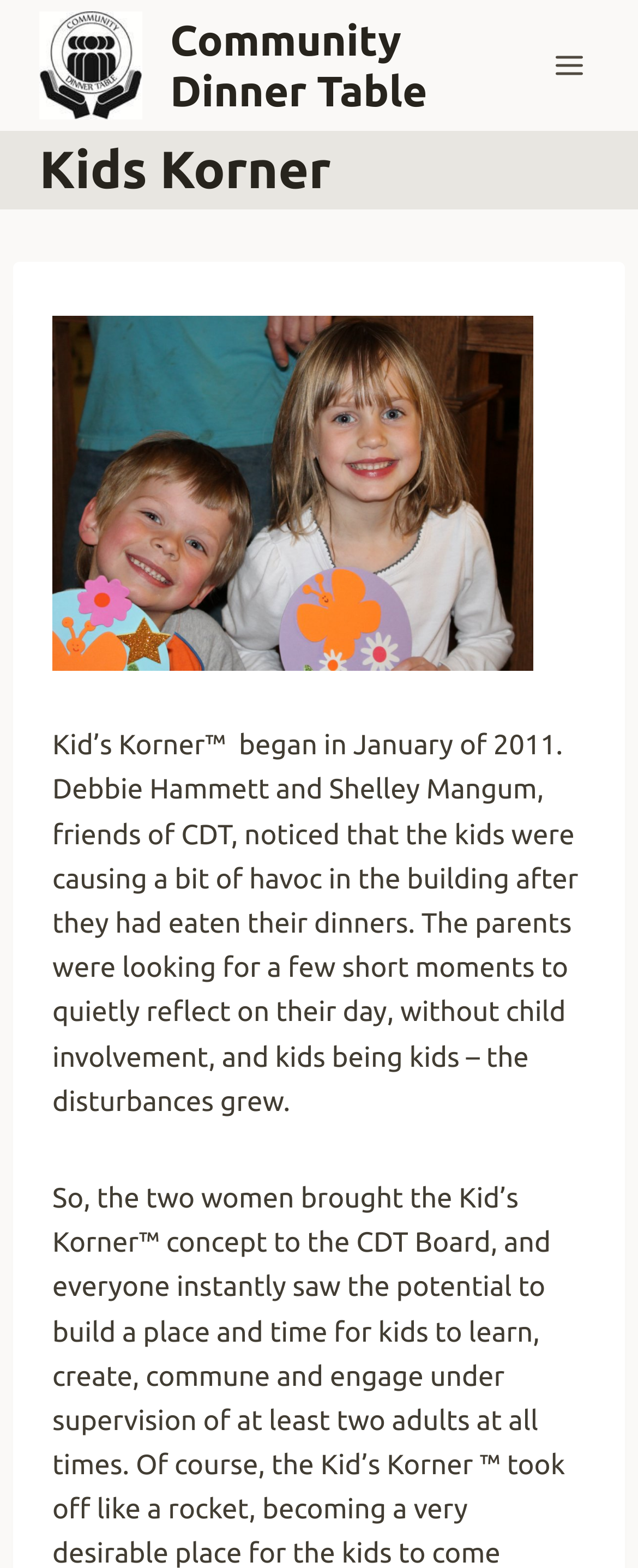What is the purpose of Kid's Korner?
Please give a detailed and elaborate explanation in response to the question.

The answer can be inferred from the StaticText element which describes the origin of Kid's Korner, stating that parents were looking for a few short moments to quietly reflect on their day without child involvement.